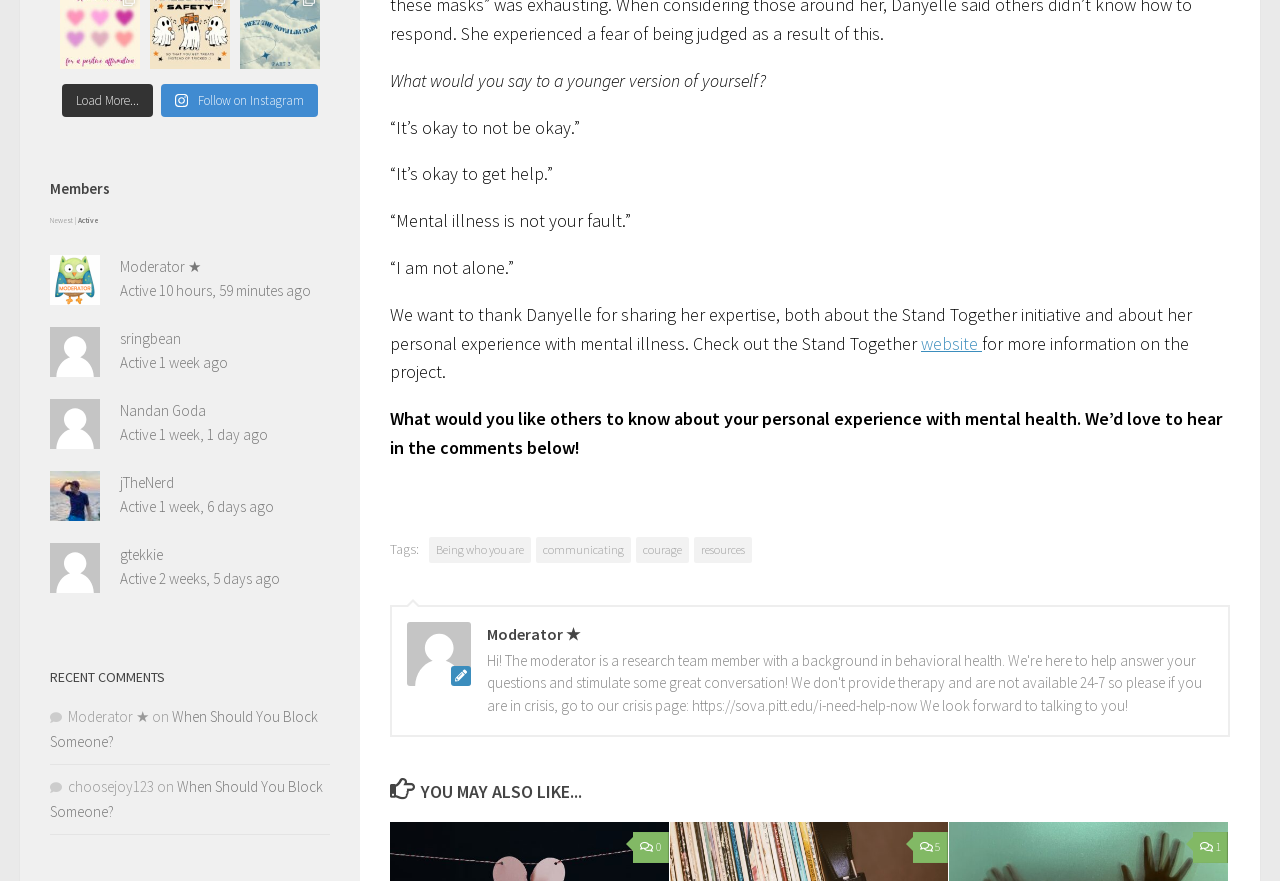For the following element description, predict the bounding box coordinates in the format (top-left x, top-left y, bottom-right x, bottom-right y). All values should be floating point numbers between 0 and 1. Description: alt="Profile picture of sringbean"

[0.039, 0.411, 0.078, 0.433]